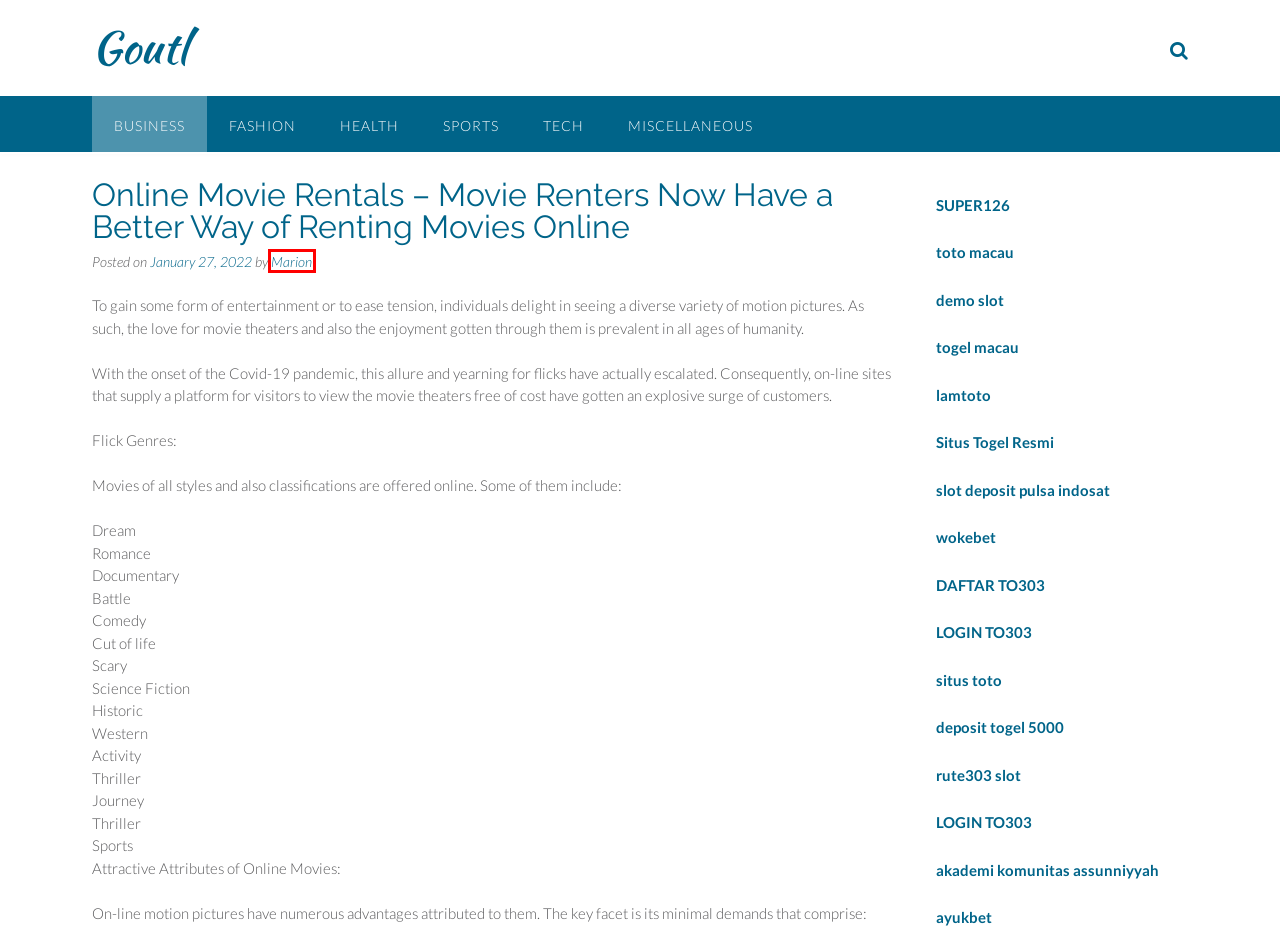Please examine the screenshot provided, which contains a red bounding box around a UI element. Select the webpage description that most accurately describes the new page displayed after clicking the highlighted element. Here are the candidates:
A. Marion – Goutl
B. Business – Goutl
C. WOKEBET - Bandar Game Thailand Online Terbesar
D. Demo Slot Berhadiah: Markas Pragmatic Play Demo Rupiah, Akun Slot Demo X500 Gratis
E. LAMTOTO : HADIAH FULL & DISKON TERBESAR PASARAN 63 PASARAN RESMI
F. BIGLOTRE: Daftar Situs Togel Resmi, Link Togel Terpercaya & Situs Toto Togel Terbesar
G. TO303 - Situs Slot Online Berlisensi Remi
H. Health – Goutl

A